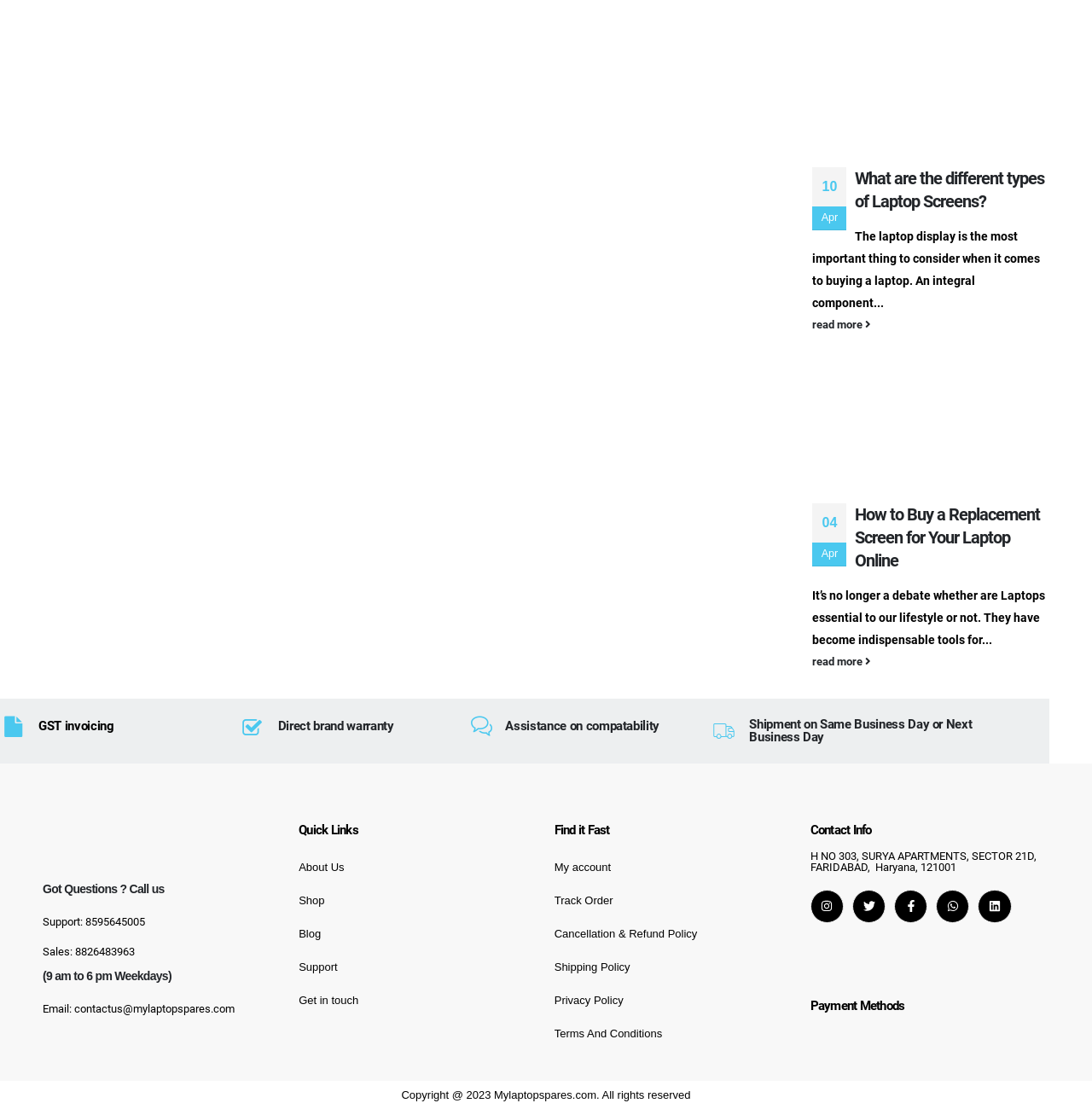Please specify the bounding box coordinates of the region to click in order to perform the following instruction: "Call the support number".

[0.039, 0.825, 0.133, 0.837]